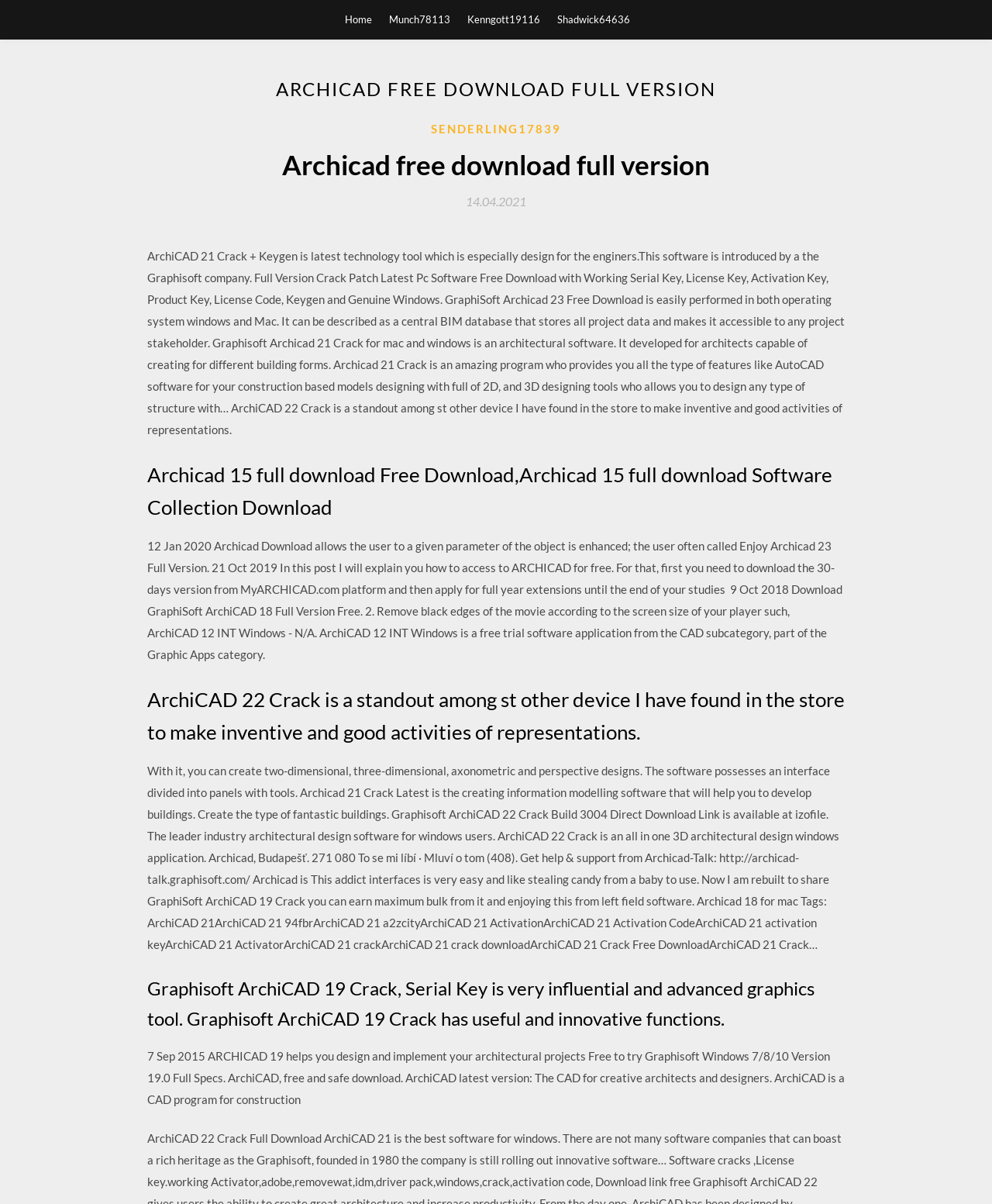Refer to the screenshot and answer the following question in detail:
What is the name of the platform where users can download the 30-days version of ArchiCAD?

According to the webpage content, specifically the StaticText element with the text 'For that, first you need to download the 30-days version from MyARCHICAD.com platform and then apply for full year extensions until the end of your studies.', we can infer that the platform where users can download the 30-days version of ArchiCAD is MyARCHICAD.com.